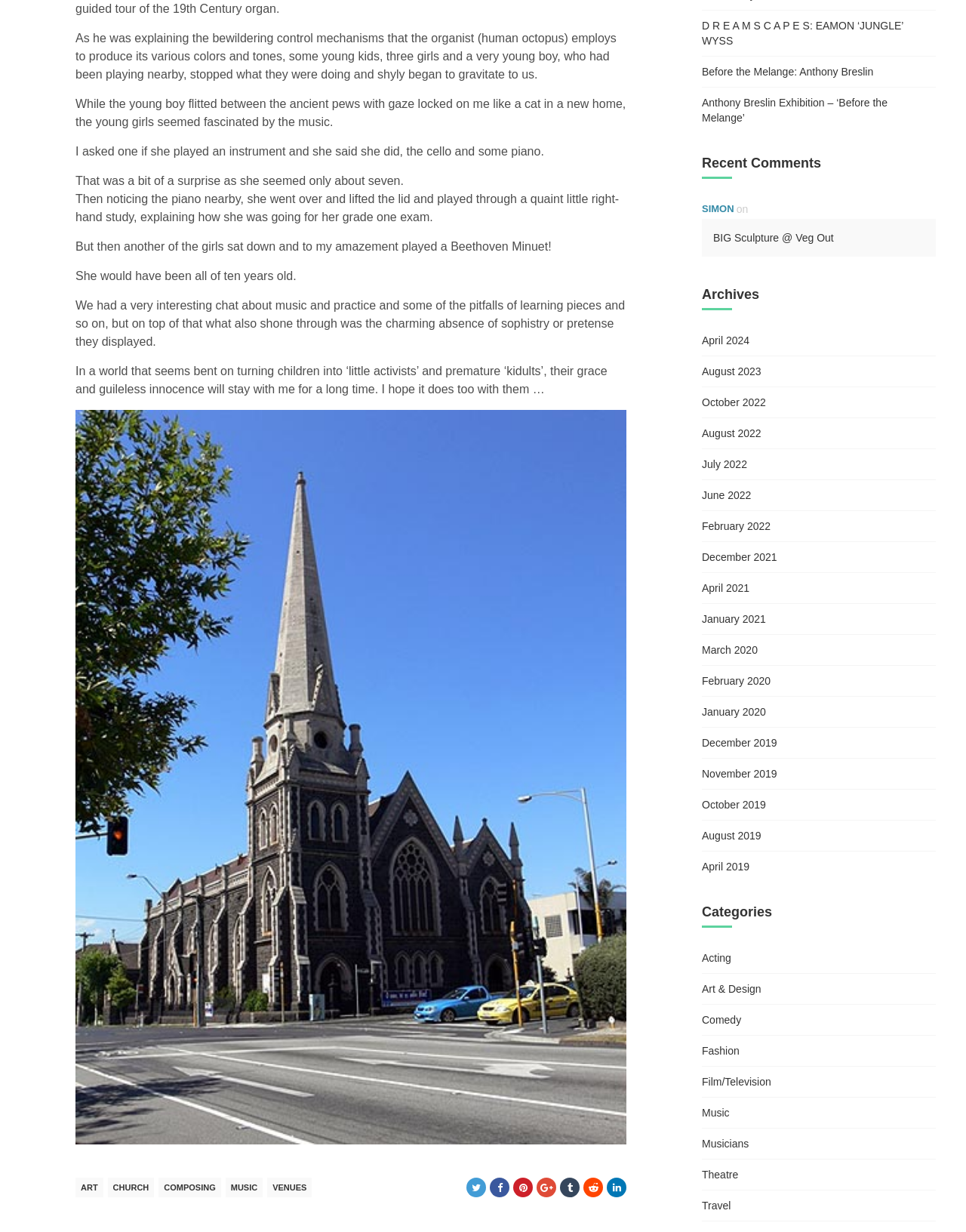Please mark the bounding box coordinates of the area that should be clicked to carry out the instruction: "Read the 'Recent Comments' section".

[0.727, 0.126, 0.969, 0.139]